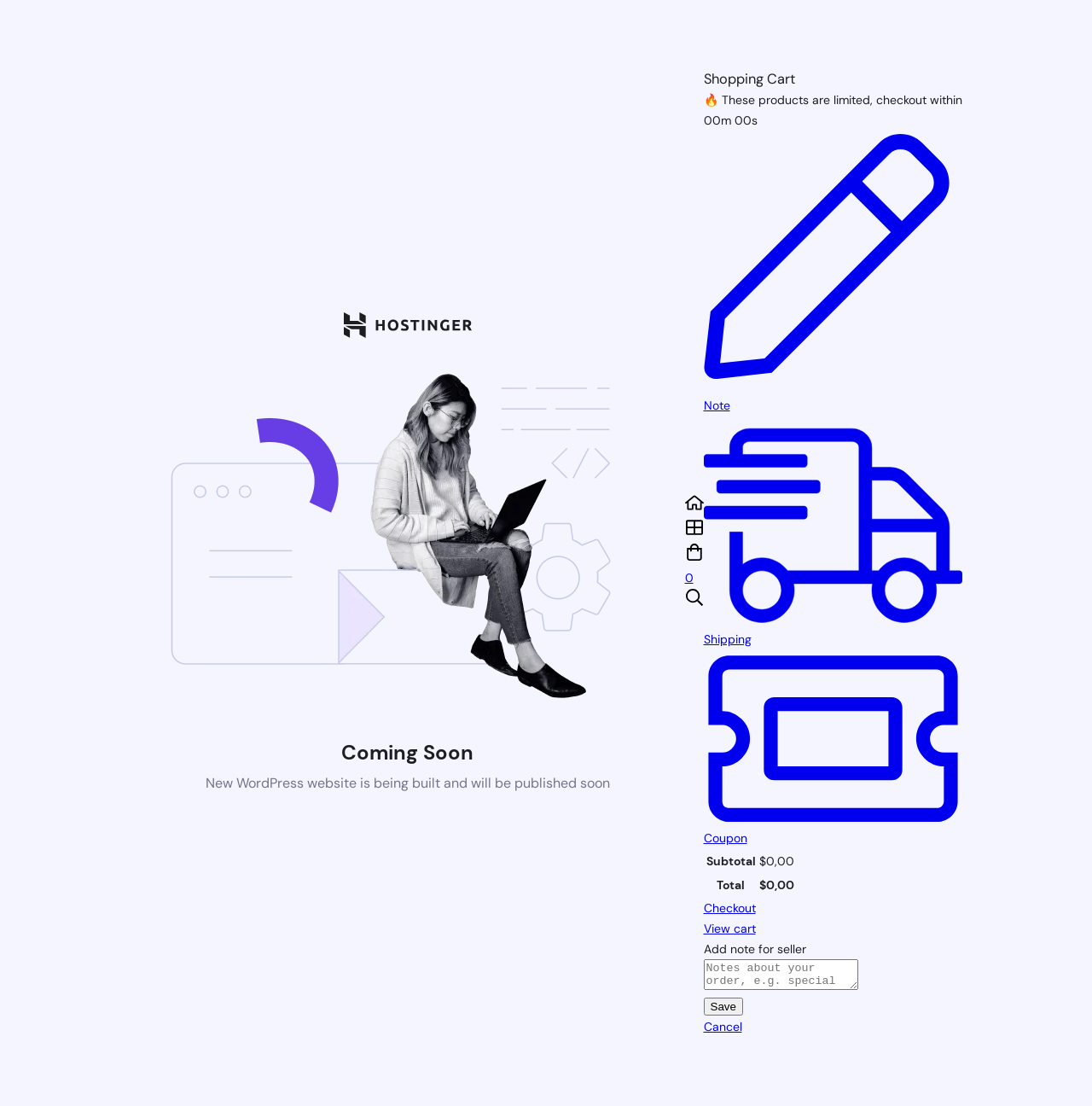What is the purpose of the textbox?
Please use the visual content to give a single word or phrase answer.

add note for seller